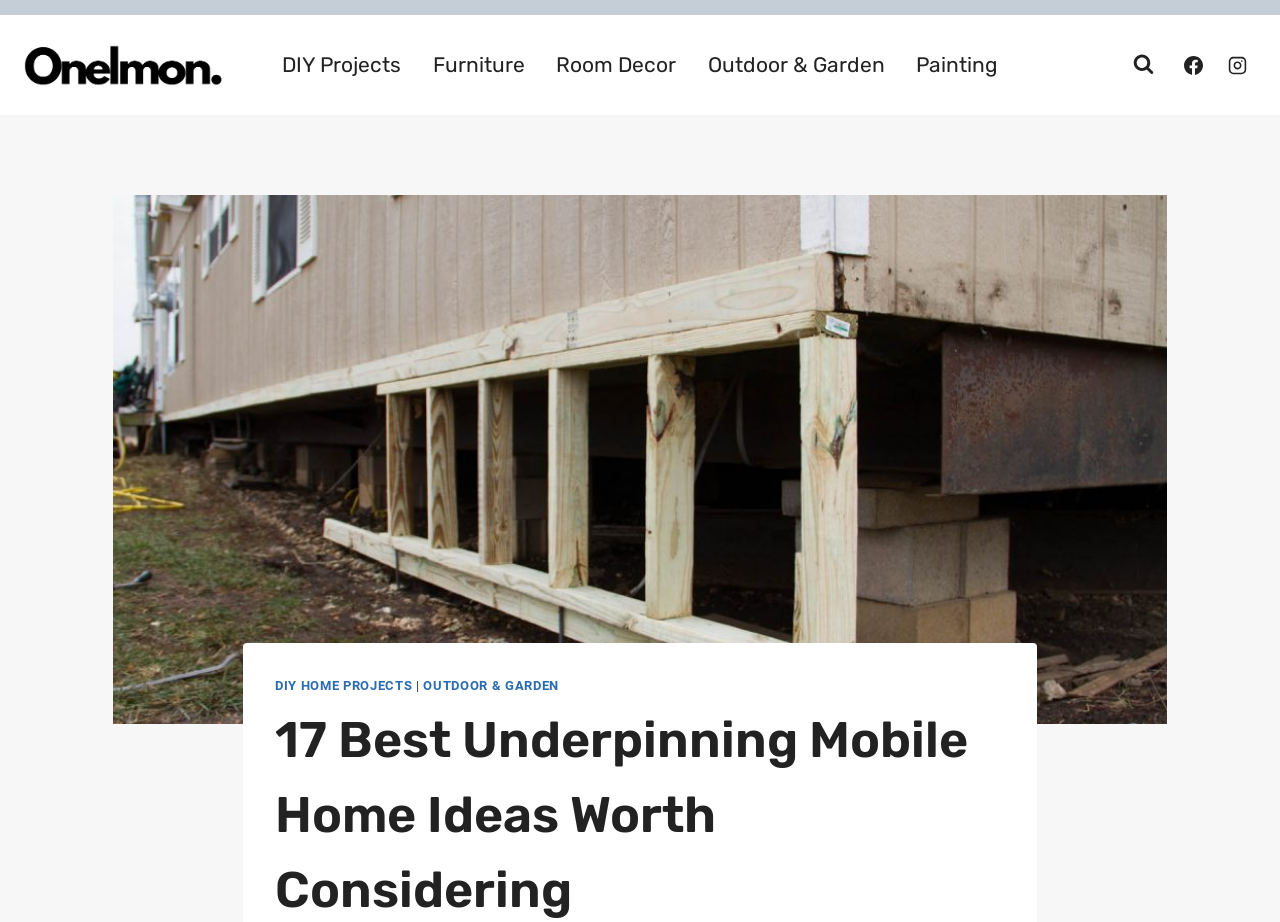Detail the various sections and features present on the webpage.

This webpage is about mobile home ideas, specifically underpinning mobile home ideas. At the top left corner, there is a logo of "Onelmon" which is a clickable link. Next to the logo, there is a primary navigation menu with six links: "DIY Projects", "Furniture", "Room Decor", "Outdoor & Garden", "Painting", and they are aligned horizontally. 

On the top right corner, there is a button to view the search form. Beside the button, there are two social media links, "Facebook" and "Instagram", each with its corresponding icon. 

Below the navigation menu, there is a section with three links: "DIY HOME PROJECTS", a separator, and "OUTDOOR & GARDEN". These links are aligned horizontally and are positioned near the top of the page.